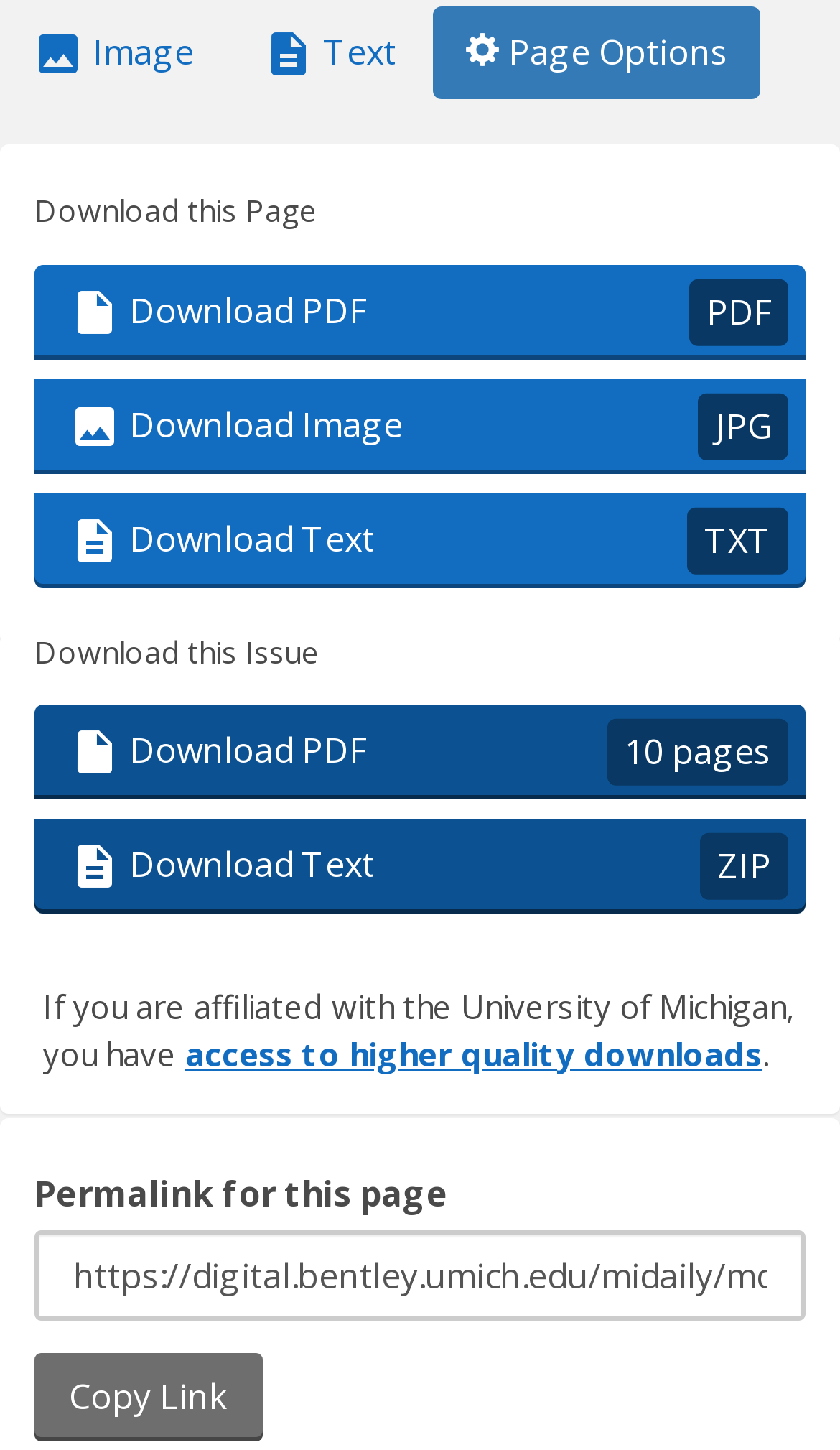Pinpoint the bounding box coordinates of the clickable element needed to complete the instruction: "Download this Issue as PDF". The coordinates should be provided as four float numbers between 0 and 1: [left, top, right, bottom].

[0.041, 0.486, 0.959, 0.551]